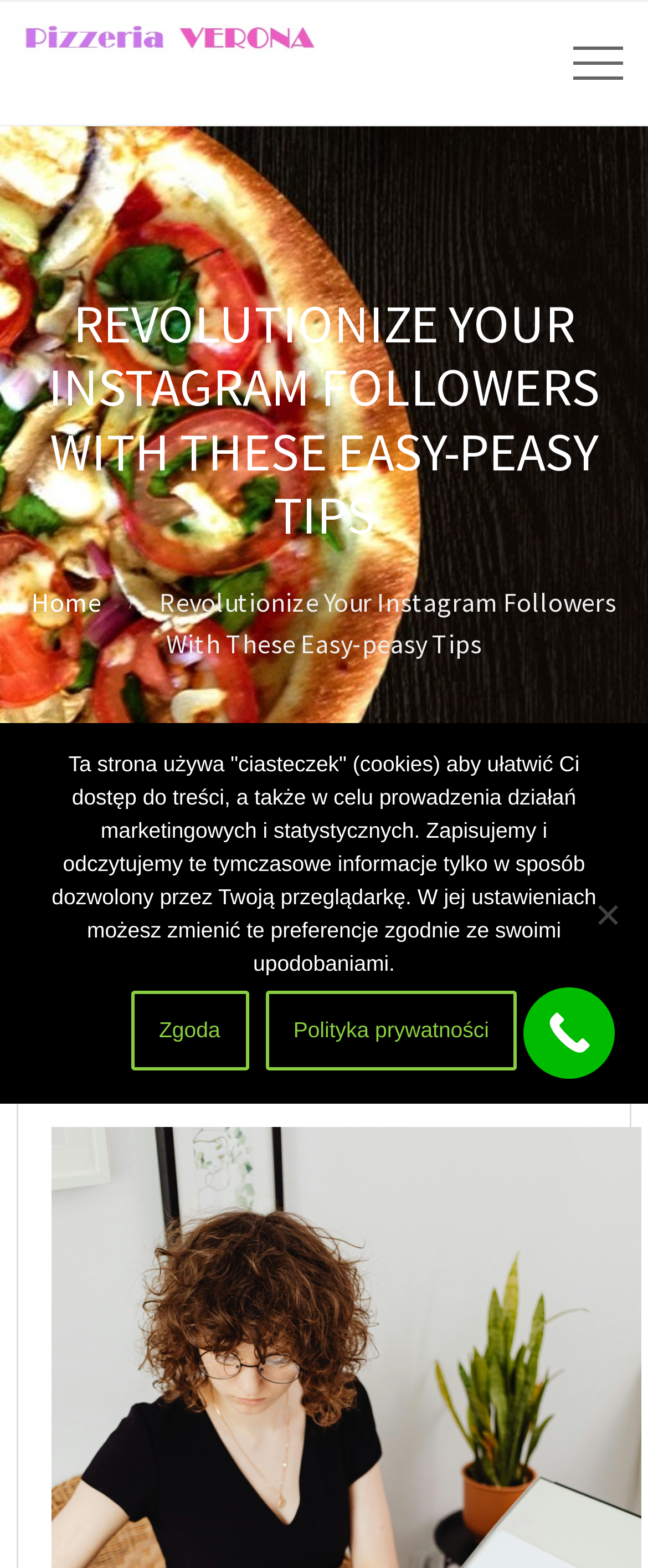Identify and provide the text content of the webpage's primary headline.

REVOLUTIONIZE YOUR INSTAGRAM FOLLOWERS WITH THESE EASY-PEASY TIPS